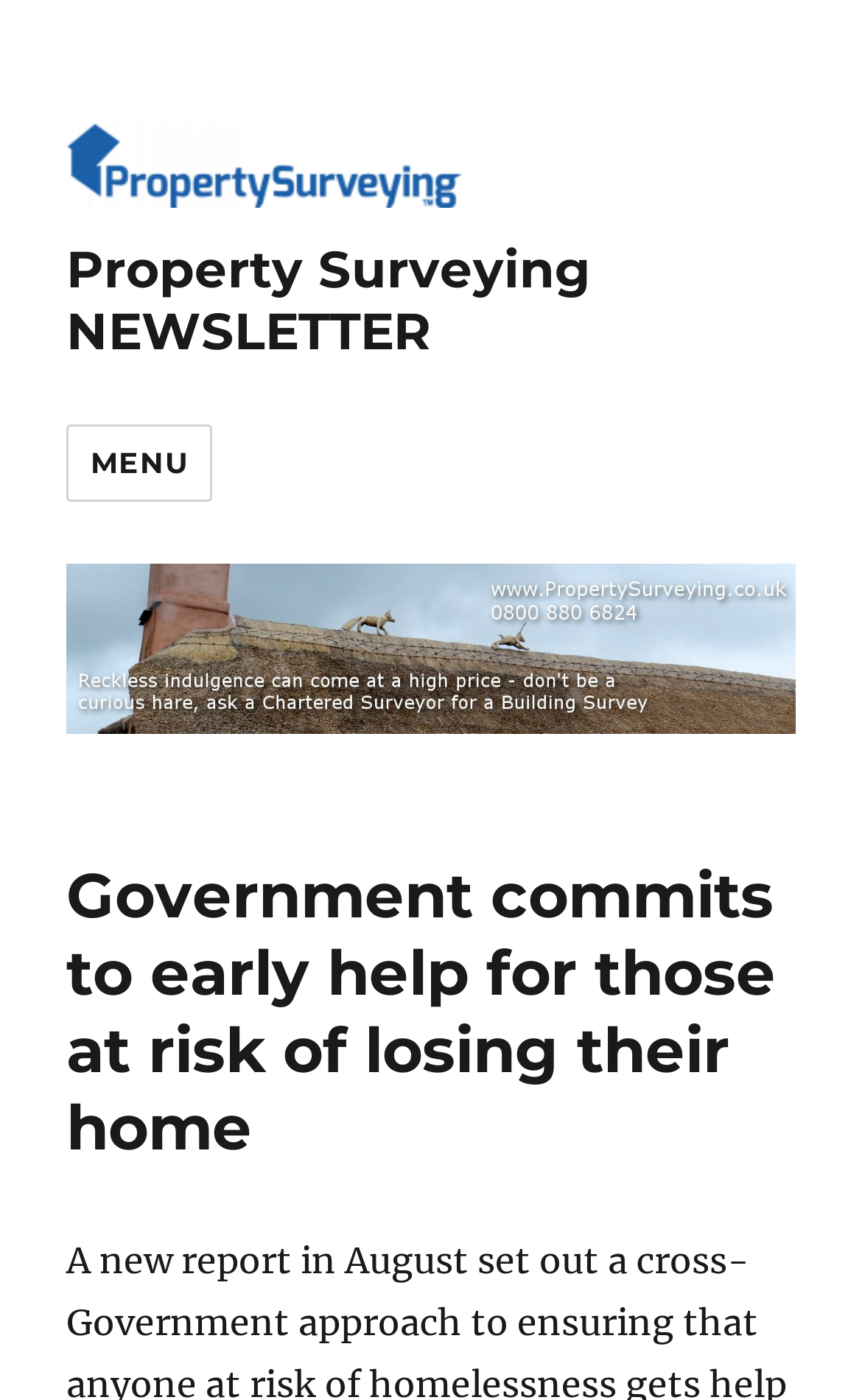Give a one-word or short phrase answer to this question: 
How many images are there on the webpage?

2